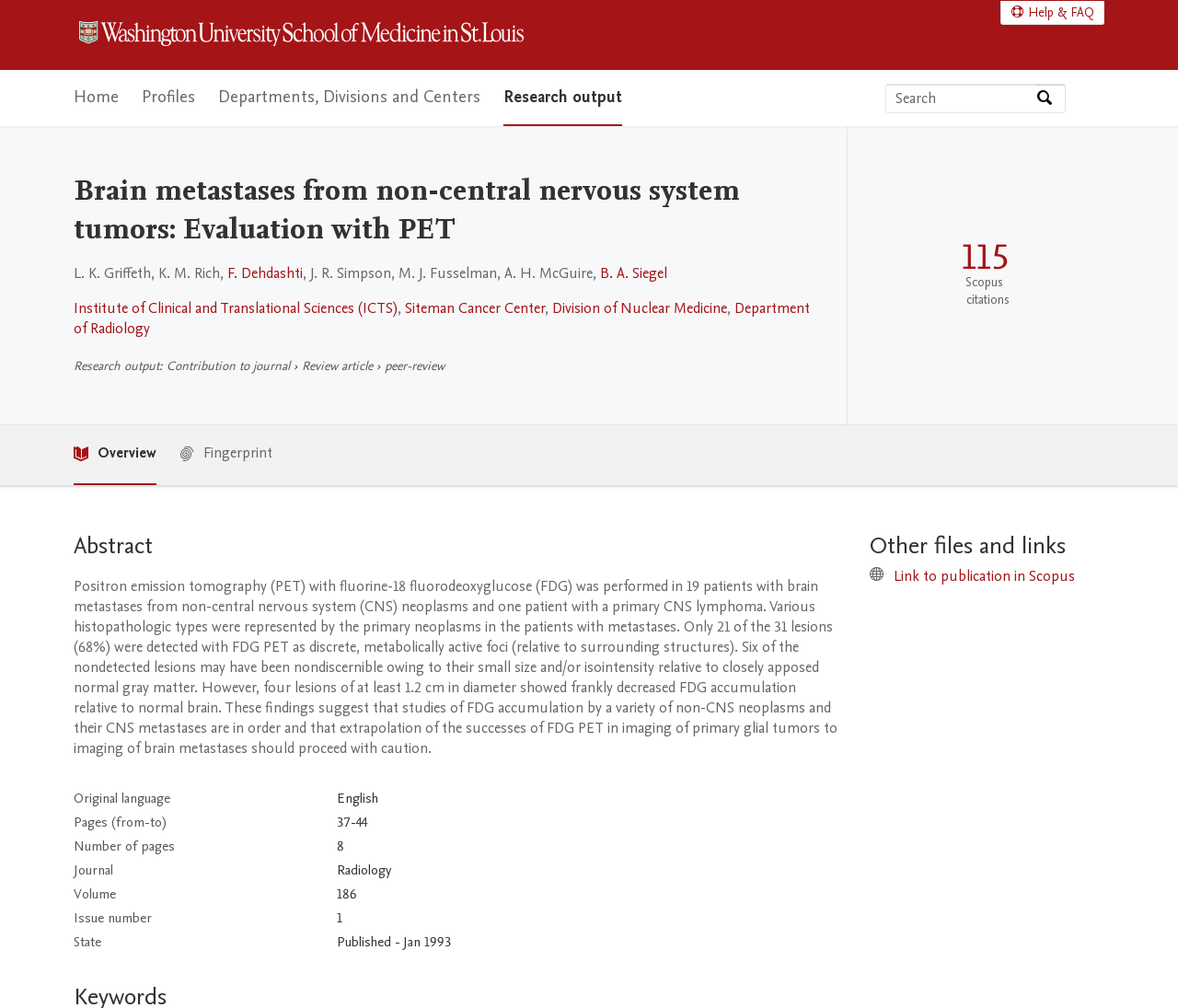Can you specify the bounding box coordinates of the area that needs to be clicked to fulfill the following instruction: "Link to publication in Scopus"?

[0.759, 0.562, 0.913, 0.582]